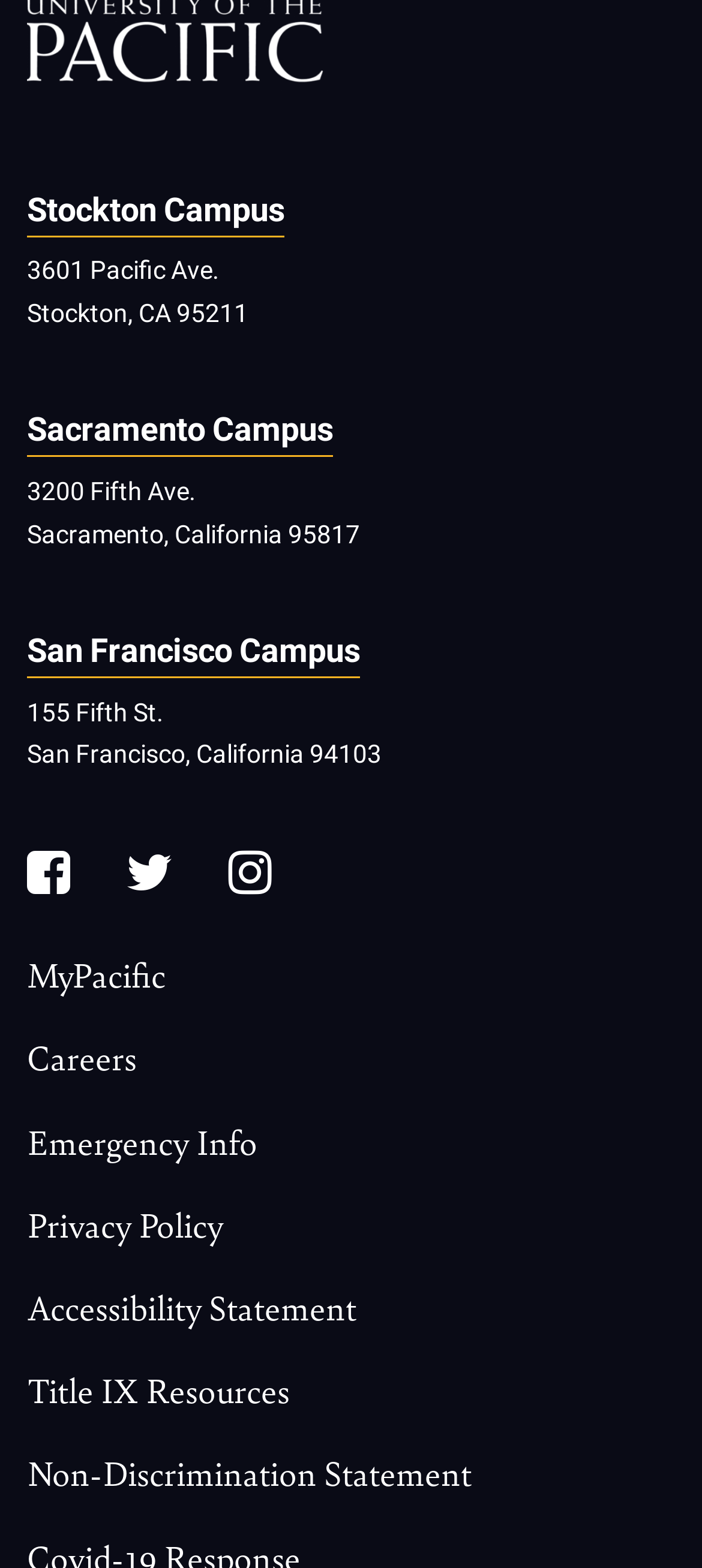Determine the bounding box coordinates (top-left x, top-left y, bottom-right x, bottom-right y) of the UI element described in the following text: Title IX Resources

[0.038, 0.872, 0.413, 0.903]